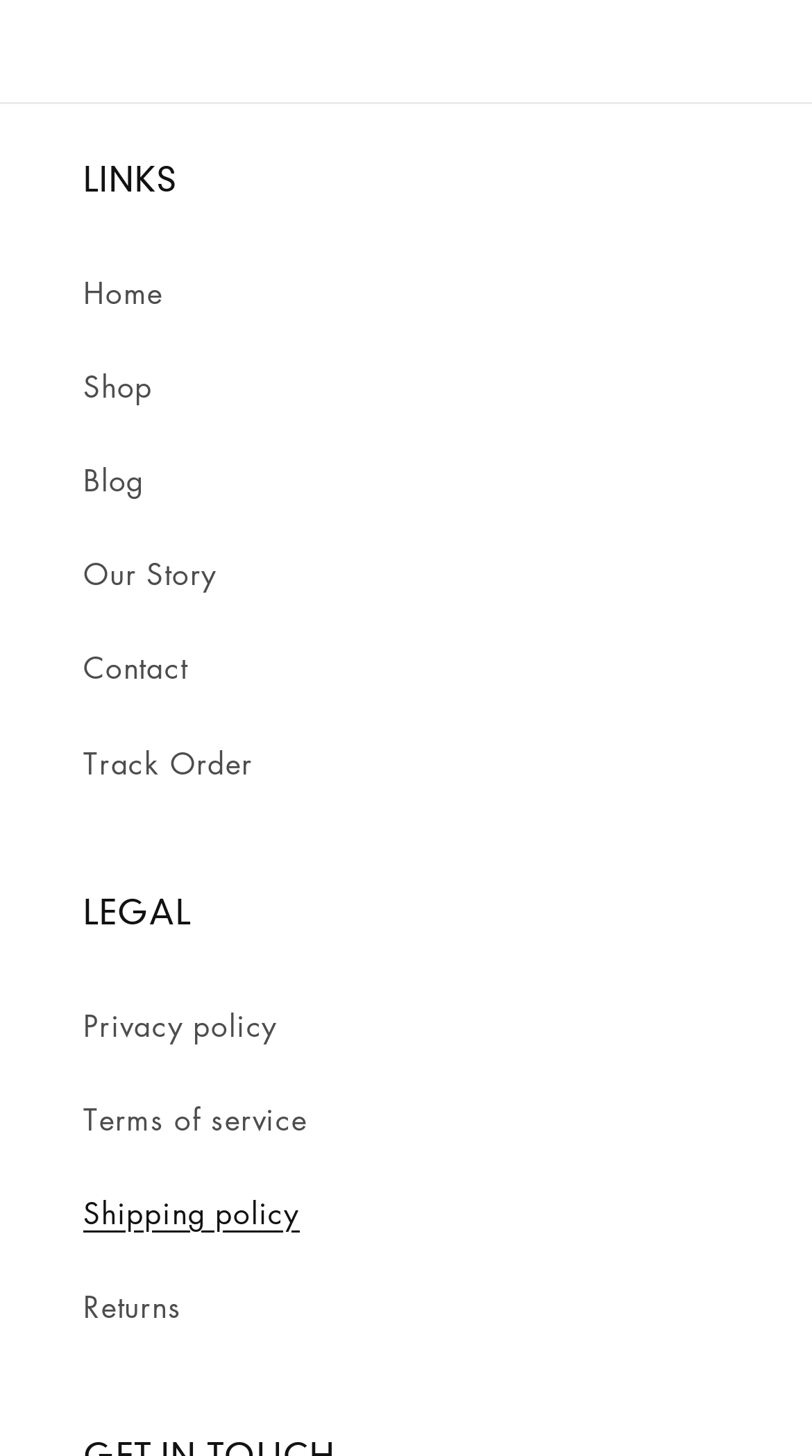Use a single word or phrase to answer the question: 
What is the second heading on the webpage?

LEGAL